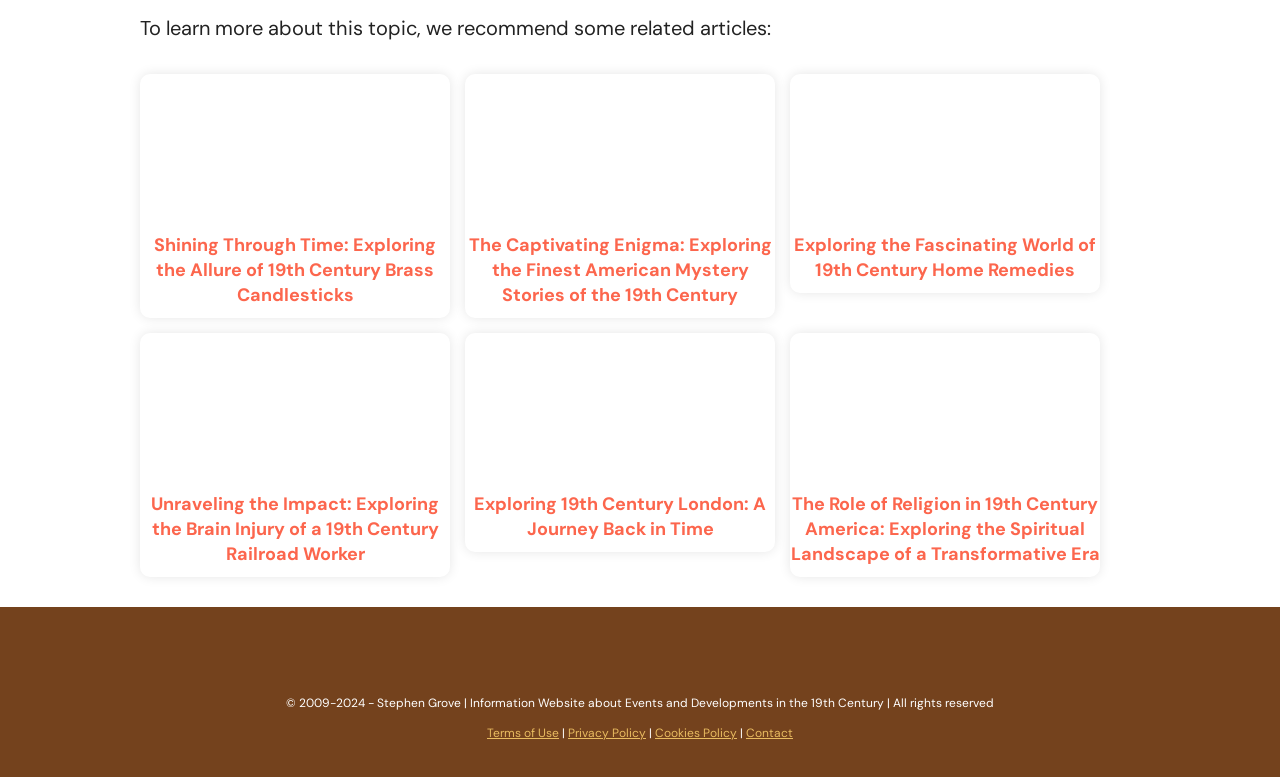Determine the bounding box coordinates for the element that should be clicked to follow this instruction: "read terms of use". The coordinates should be given as four float numbers between 0 and 1, in the format [left, top, right, bottom].

[0.38, 0.933, 0.437, 0.954]